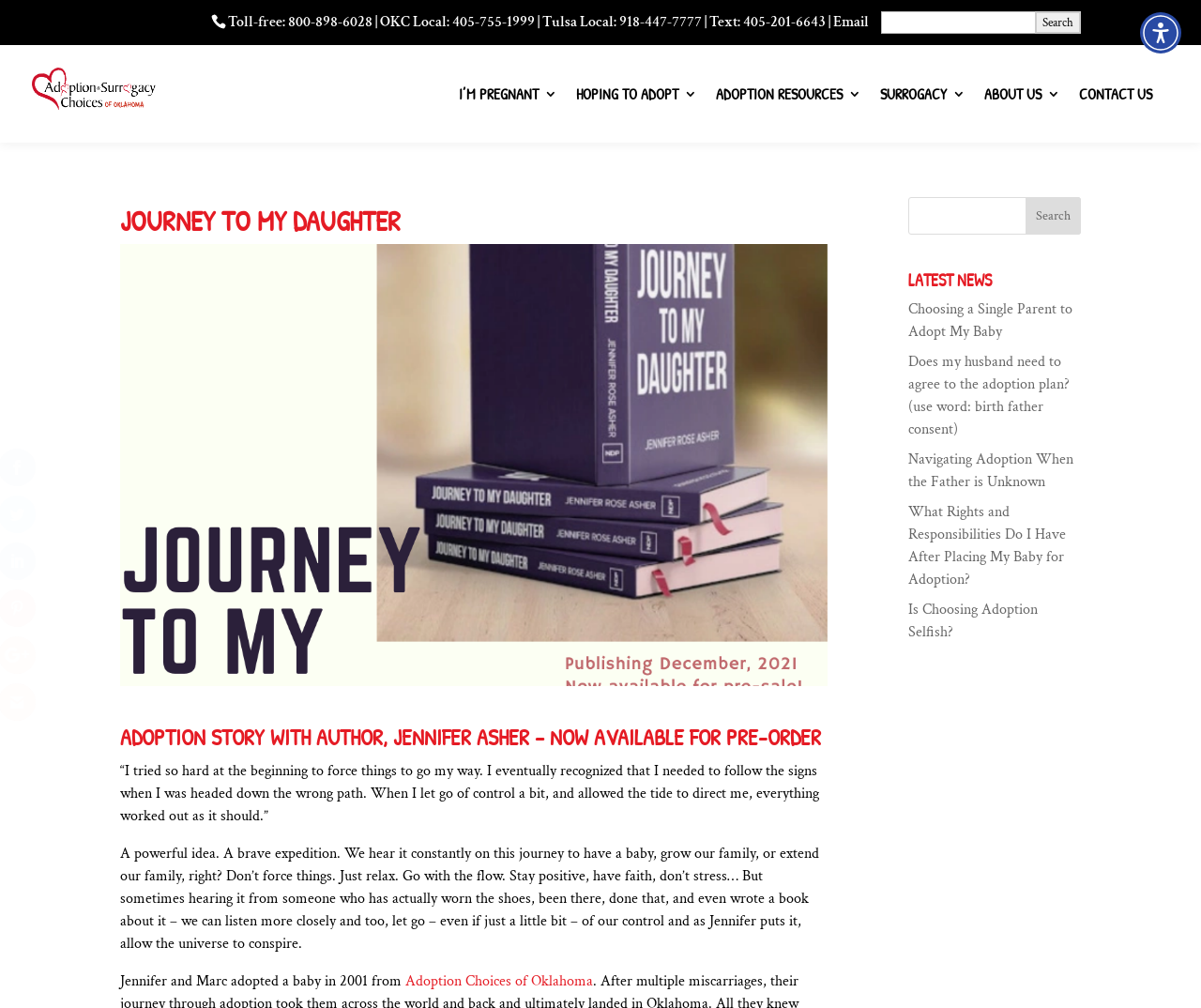Can you locate the main headline on this webpage and provide its text content?

JOURNEY TO MY DAUGHTER